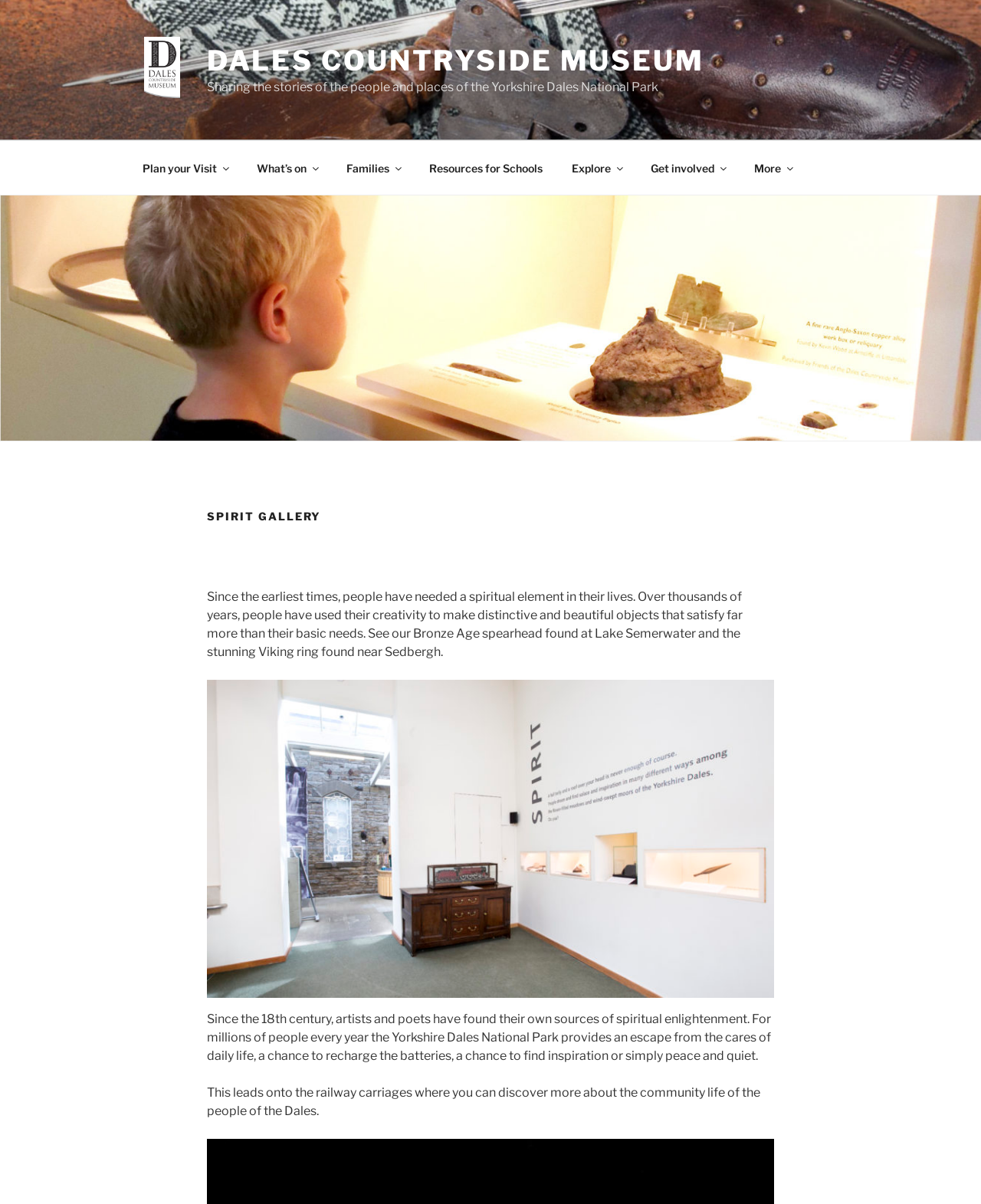Provide a thorough and detailed response to the question by examining the image: 
What is the name of the museum?

I found the answer by looking at the top-left corner of the webpage, where there is a link with the text 'Dales Countryside Museum'. This link is also accompanied by an image with the same name, which suggests that it is the name of the museum.